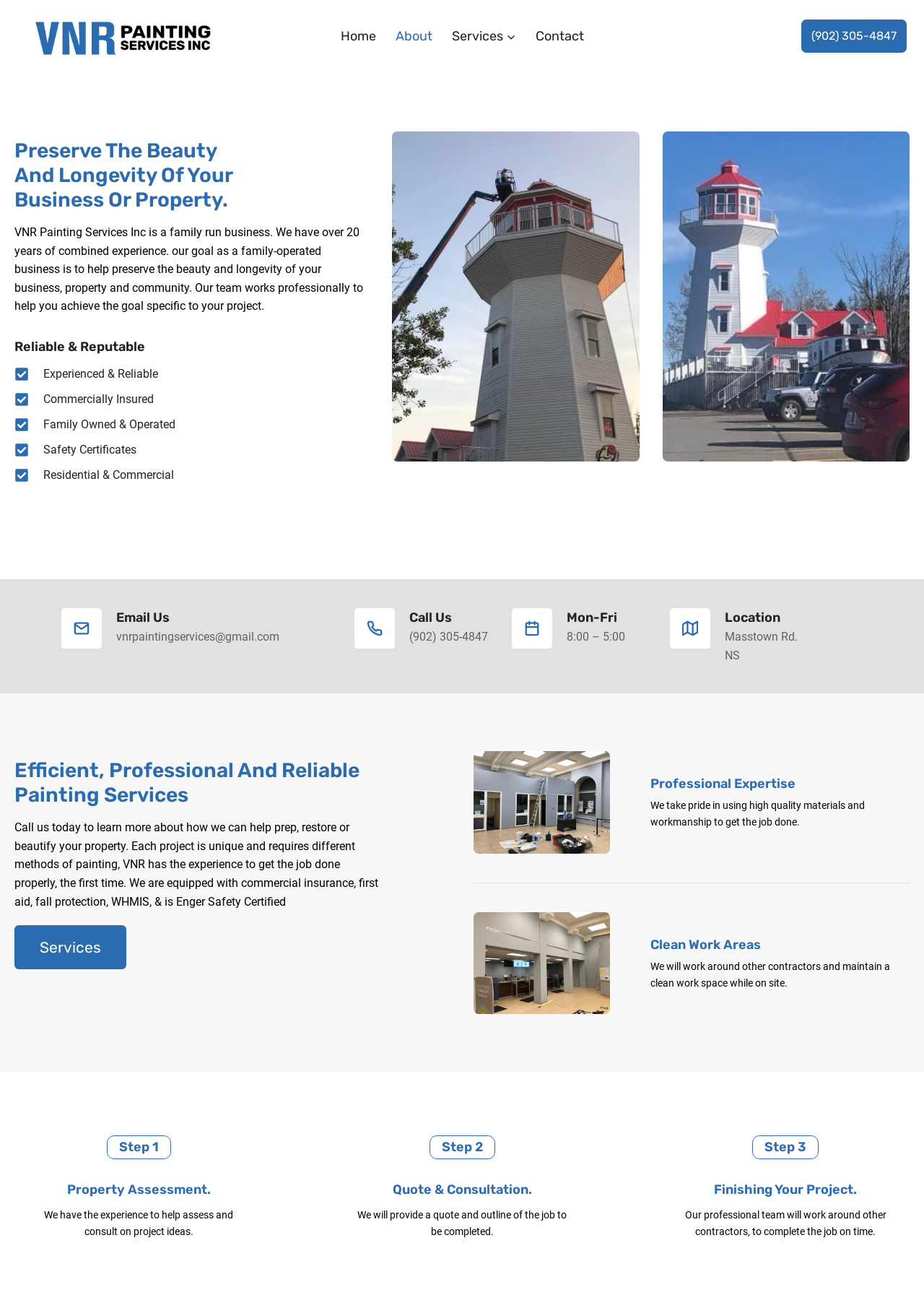Please find the bounding box coordinates of the clickable region needed to complete the following instruction: "Visit the 'Real Web Property' website". The bounding box coordinates must consist of four float numbers between 0 and 1, i.e., [left, top, right, bottom].

None